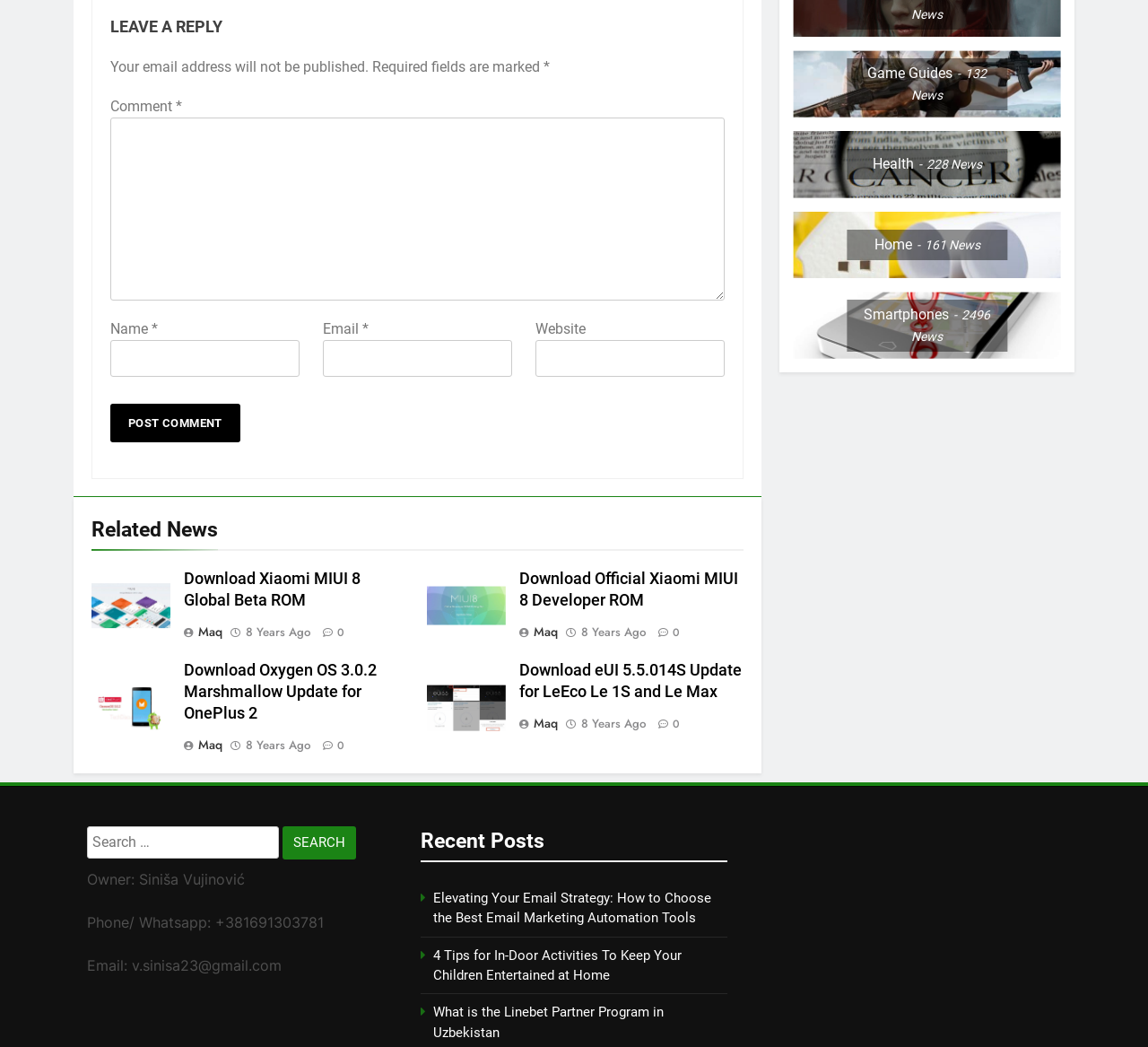What is the contact email address of the owner?
Offer a detailed and full explanation in response to the question.

I looked at the contact information section, which contains a static text element with the email address 'v.sinisa23@gmail.com'. This is the contact email address of the owner.